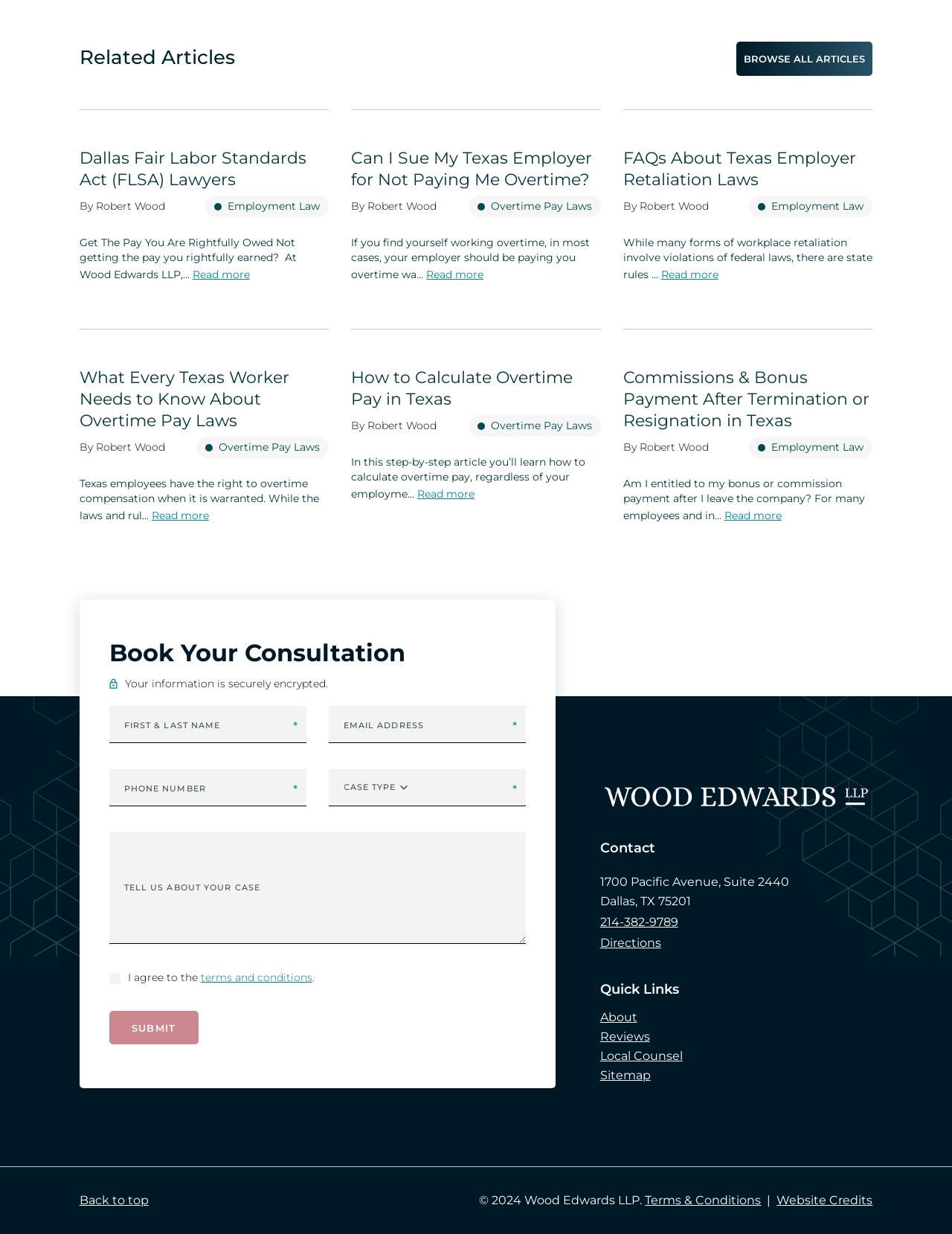Determine the bounding box coordinates of the section to be clicked to follow the instruction: "Click on 'BROWSE ALL ARTICLES'". The coordinates should be given as four float numbers between 0 and 1, formatted as [left, top, right, bottom].

[0.774, 0.034, 0.917, 0.062]